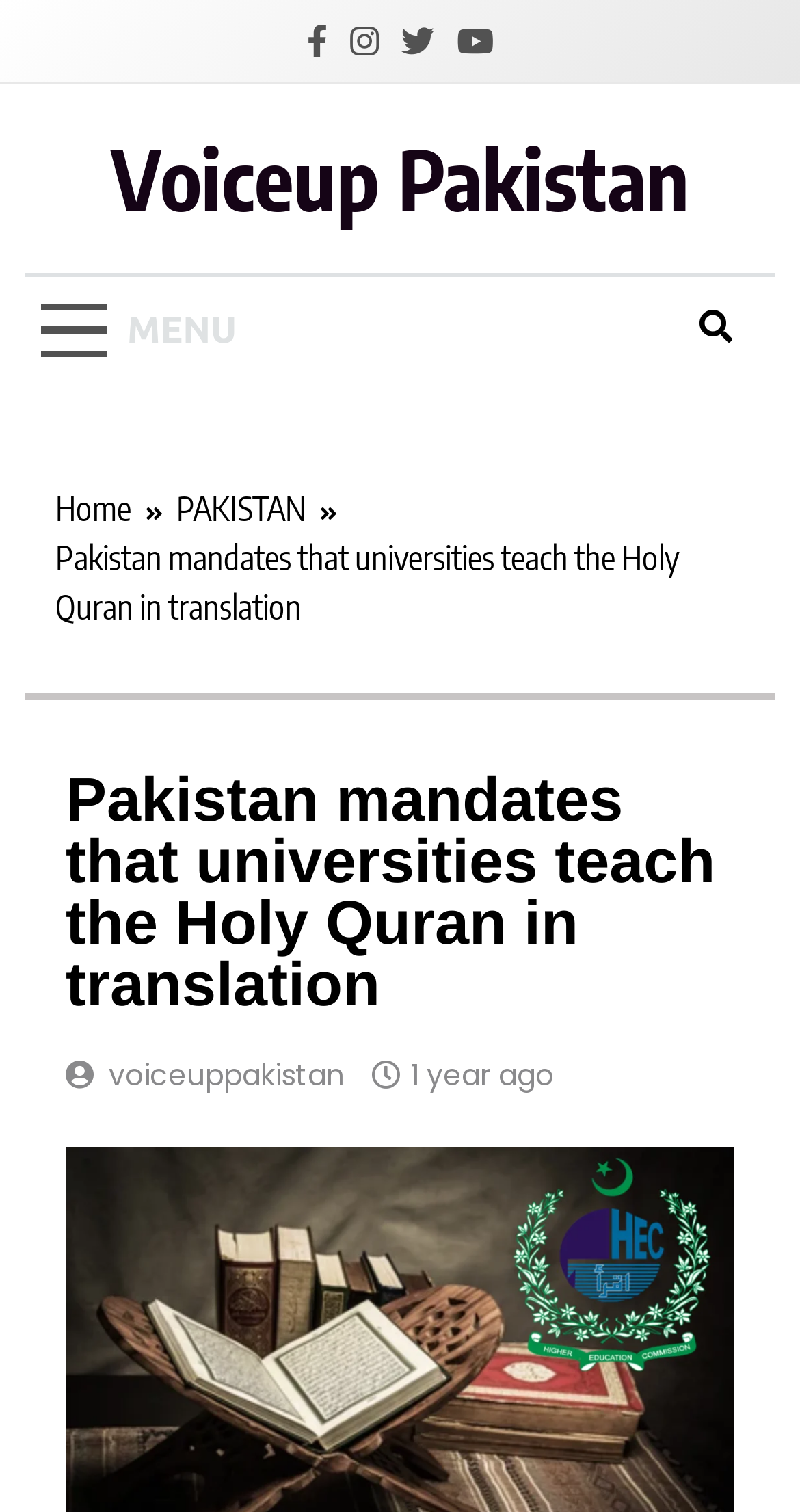Given the webpage screenshot, identify the bounding box of the UI element that matches this description: "Voiceup Pakistan".

[0.138, 0.084, 0.862, 0.152]